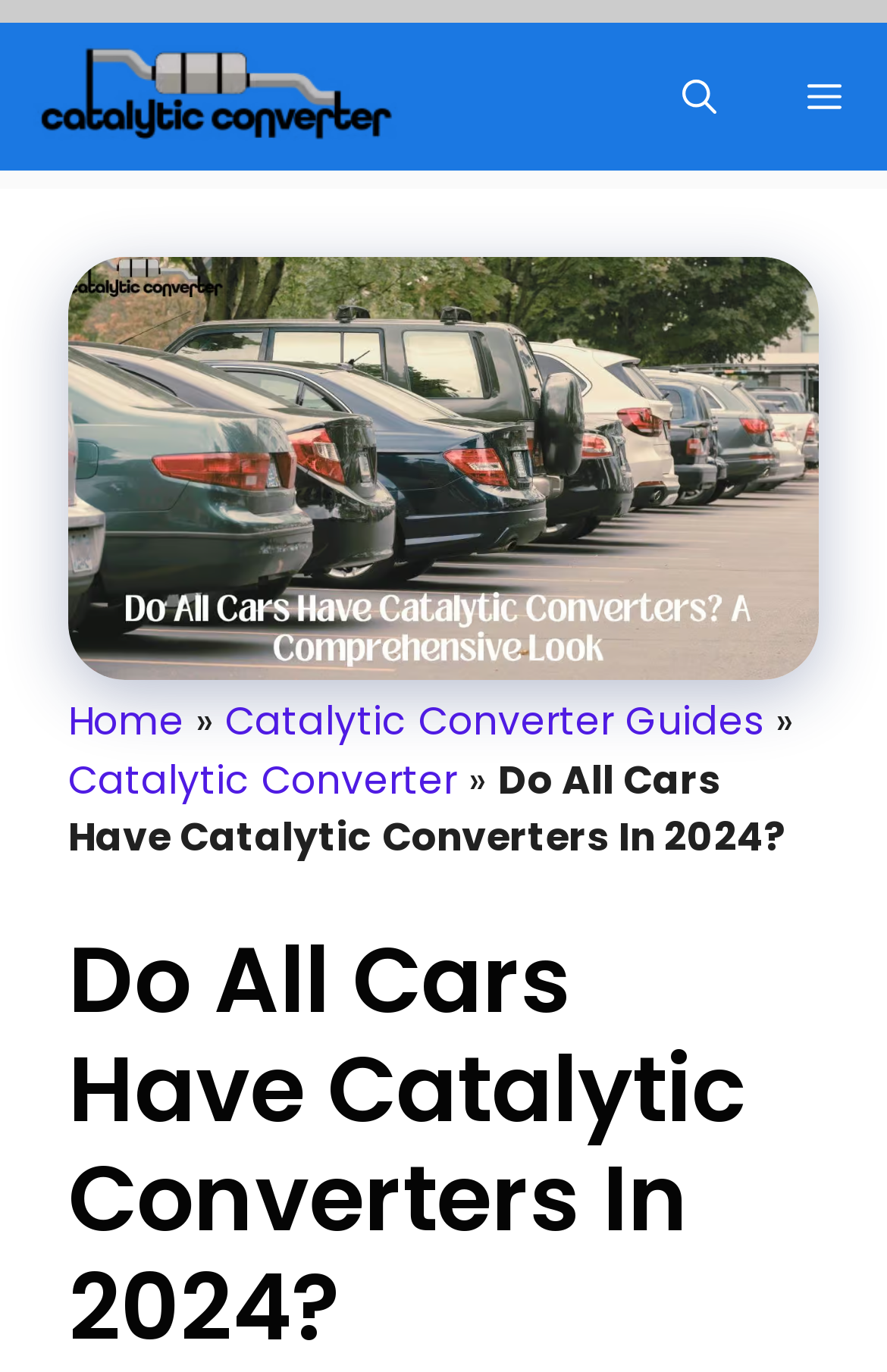What is the topic of the main content section? Refer to the image and provide a one-word or short phrase answer.

Catalytic converters in cars